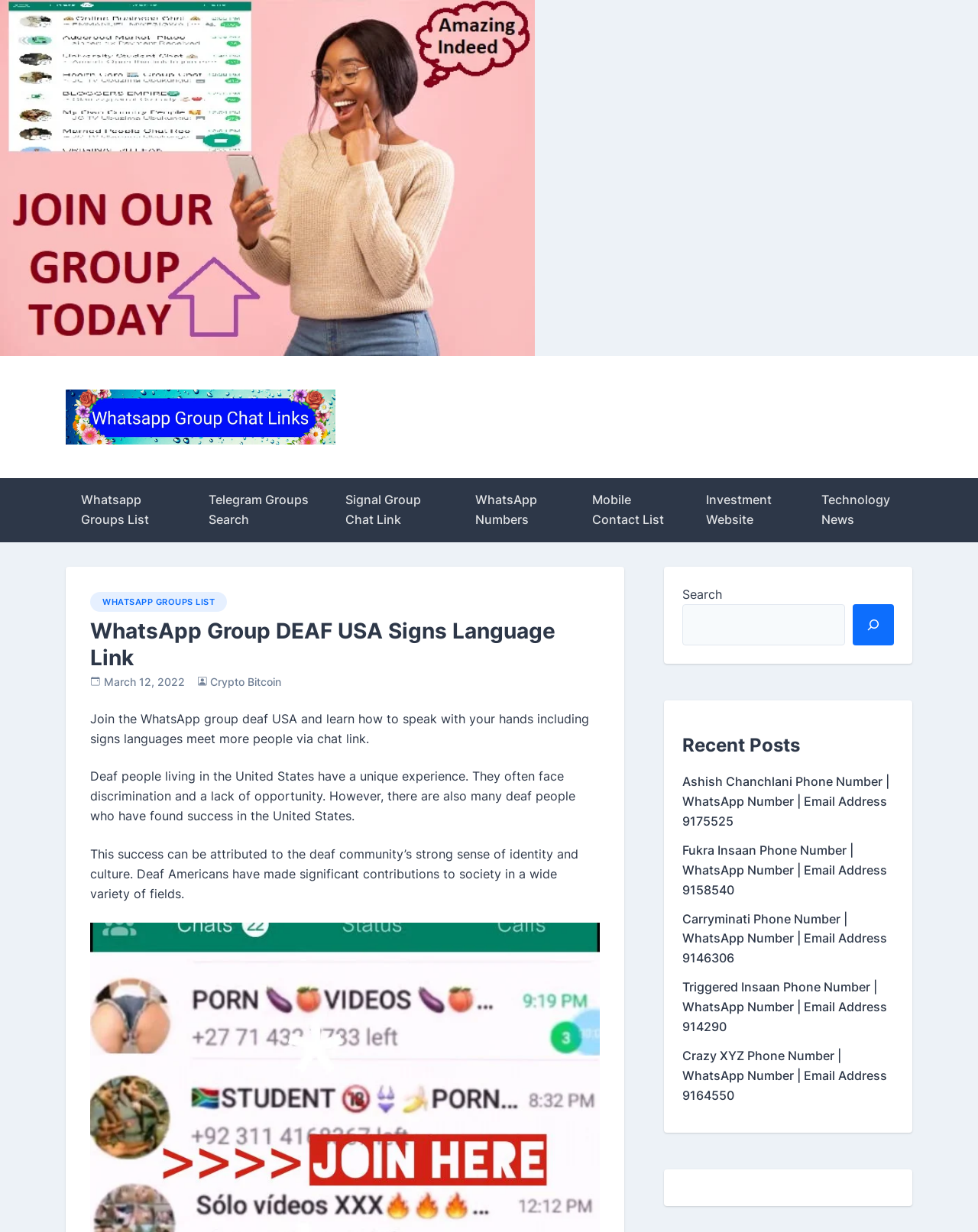What type of content is listed under 'Recent Posts'?
Carefully analyze the image and provide a thorough answer to the question.

The 'Recent Posts' section lists several links to phone numbers and email addresses of popular individuals, such as Ashish Chanchlani and Carryminati, which suggests that this section is dedicated to sharing contact information.